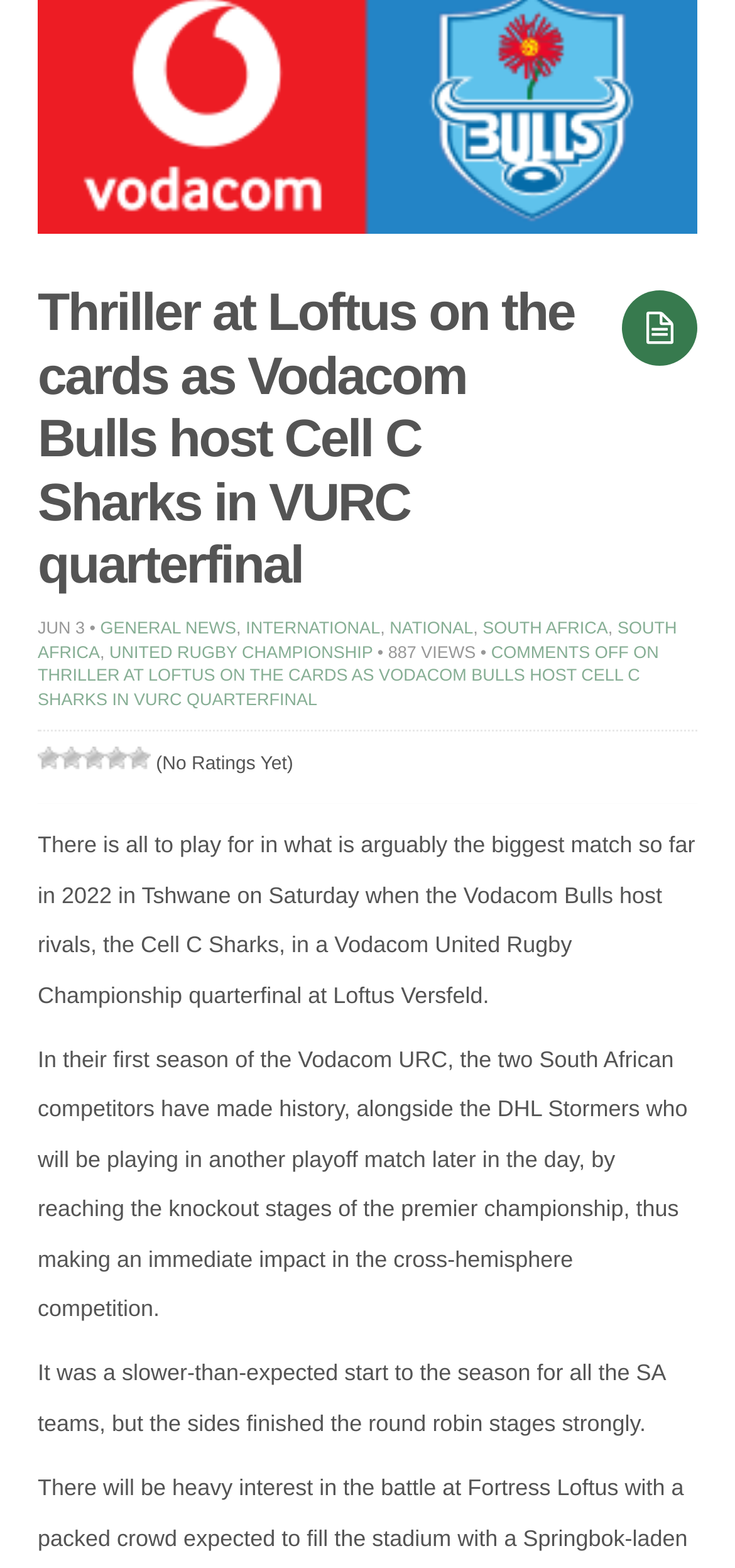Provide the bounding box coordinates for the specified HTML element described in this description: "National". The coordinates should be four float numbers ranging from 0 to 1, in the format [left, top, right, bottom].

[0.53, 0.394, 0.644, 0.407]